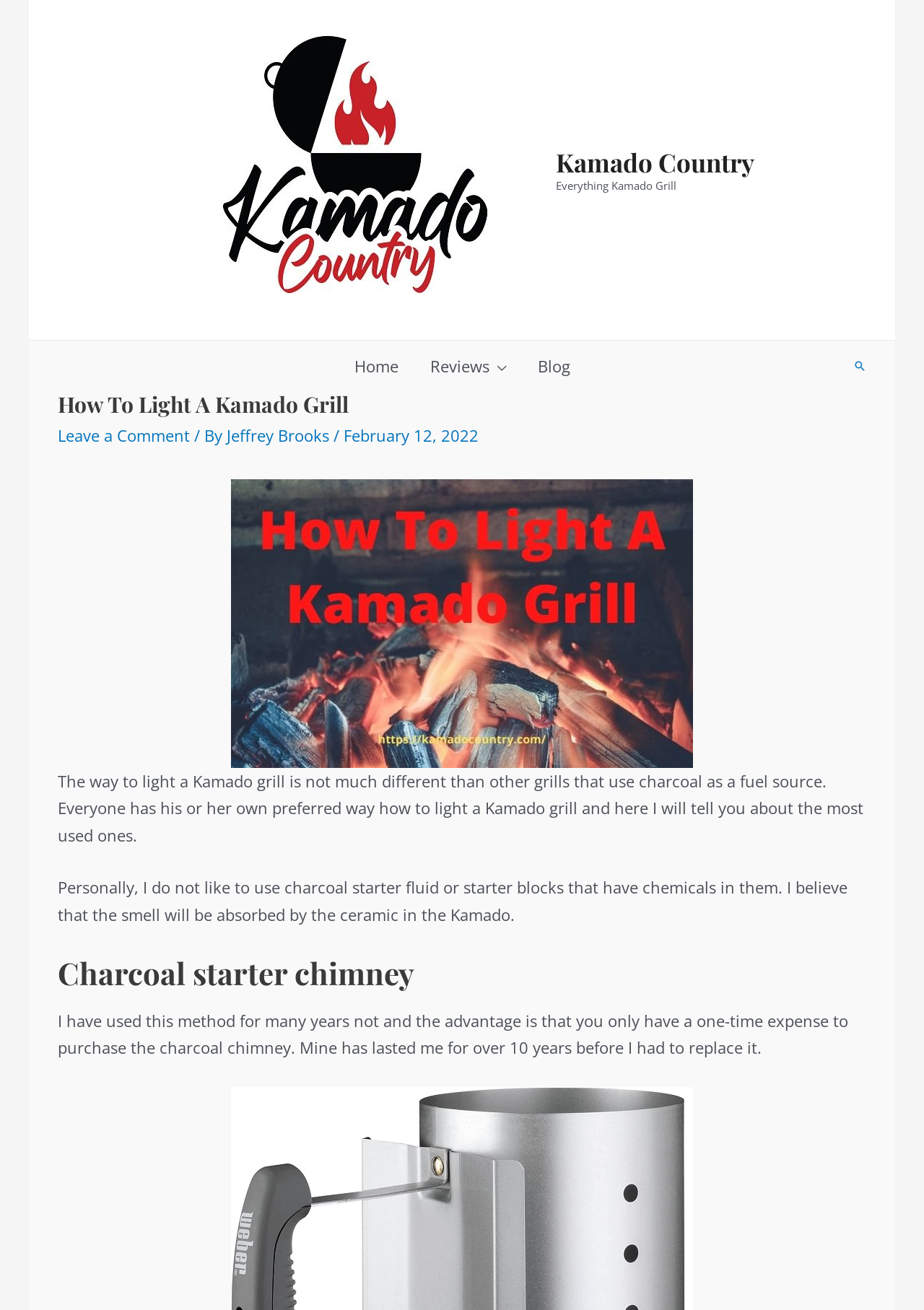Using the elements shown in the image, answer the question comprehensively: What is the name of the website?

The name of the website can be found at the top left corner of the webpage, where it says 'Kamado Country' in a link format.